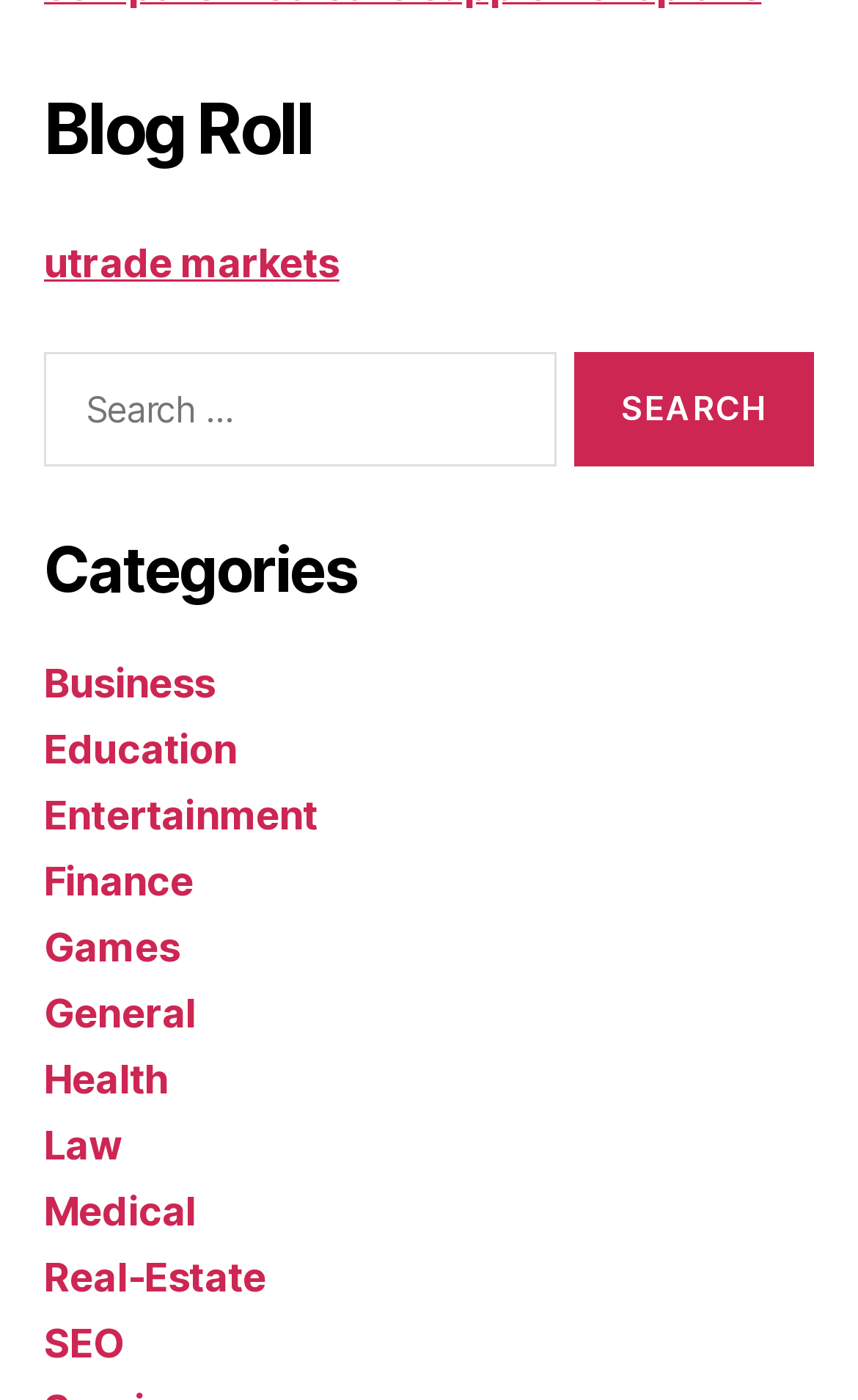Provide a thorough and detailed response to the question by examining the image: 
What is the name of the first link under the 'Categories' section?

The first link under the 'Categories' section is 'Business', which is located below the heading 'Categories' and is one of the 14 categories listed on the webpage.